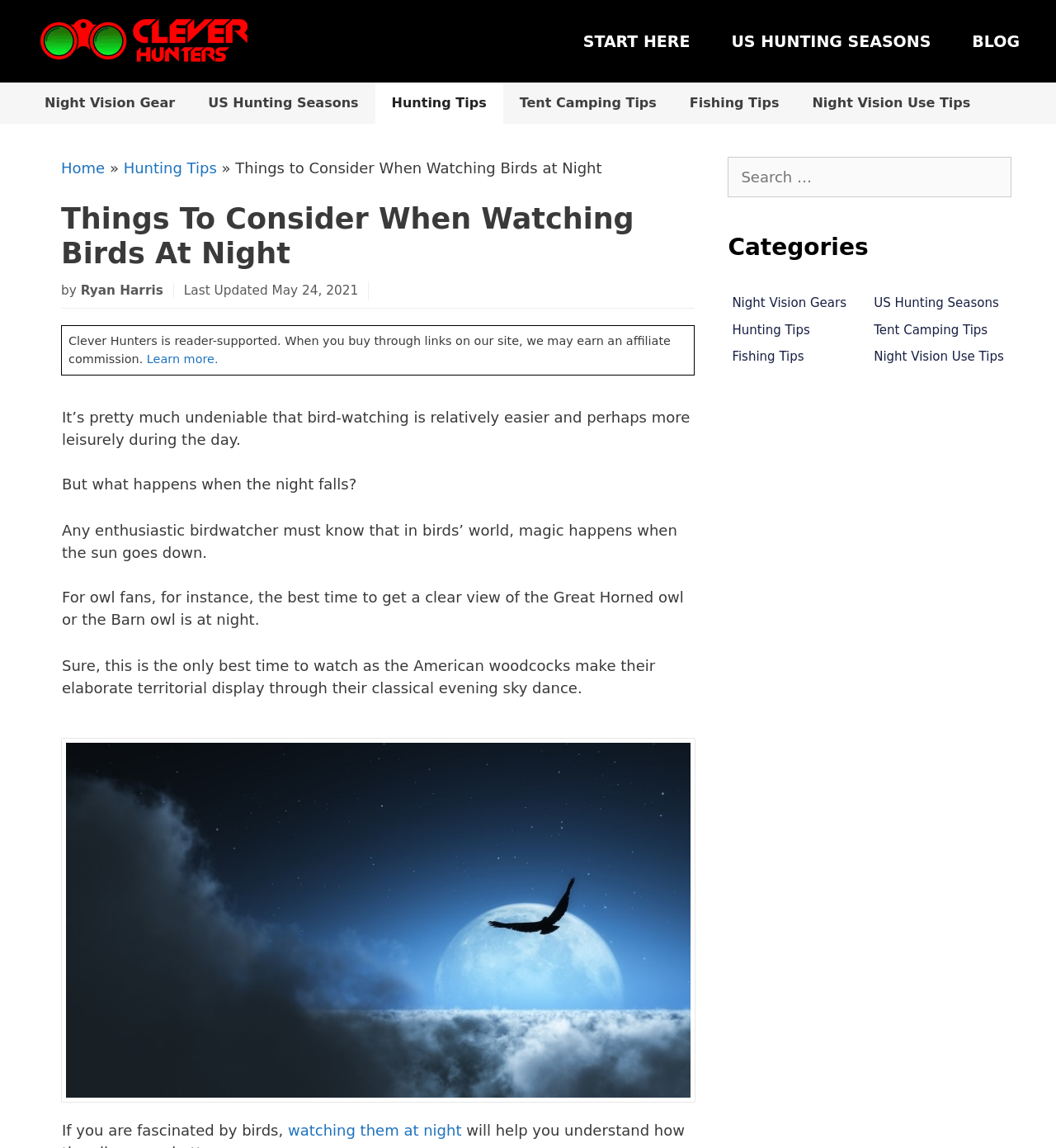What is the purpose of the search box?
Using the image as a reference, answer the question with a short word or phrase.

To search the website